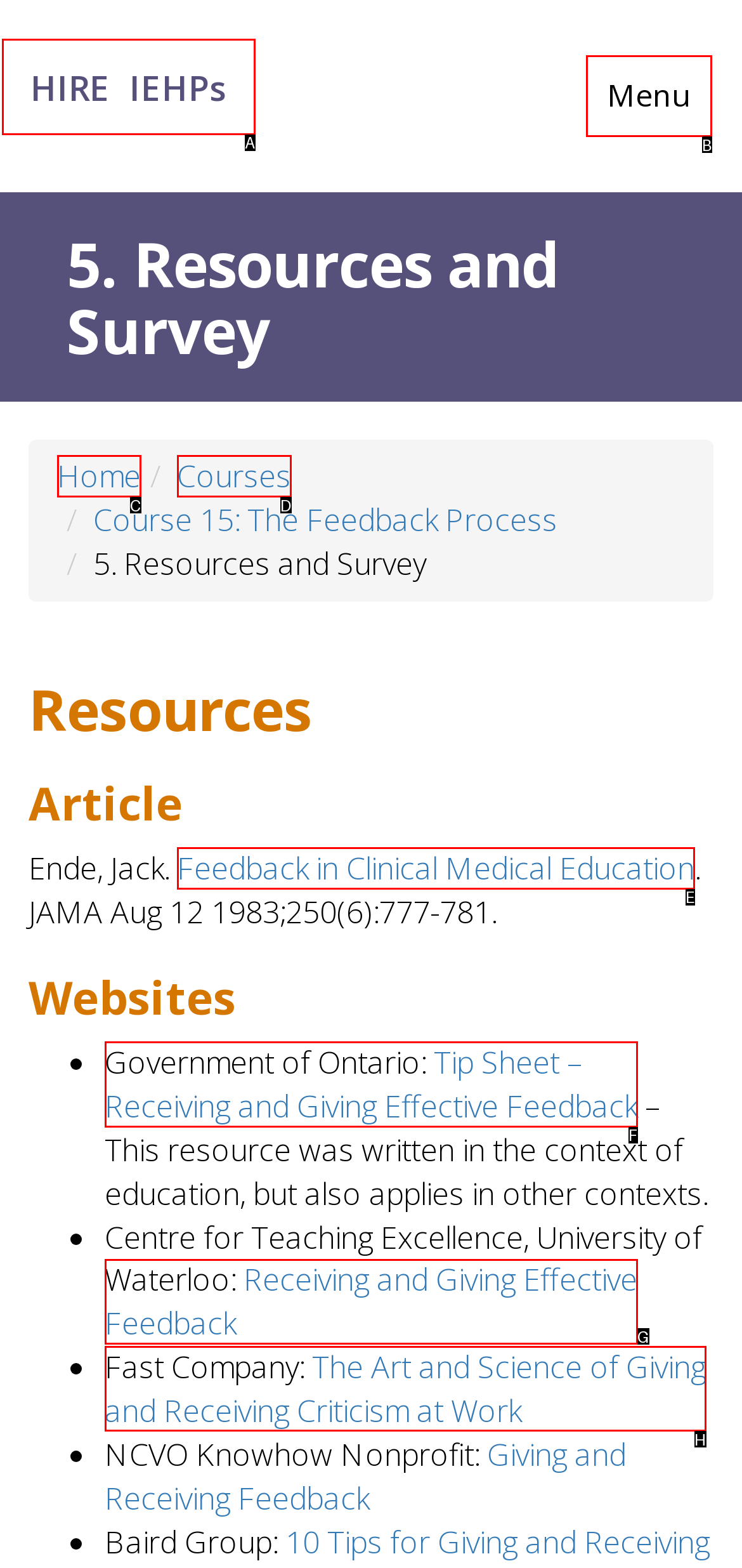Select the appropriate HTML element to click for the following task: Click the 'HIRE IEHPs' link
Answer with the letter of the selected option from the given choices directly.

A